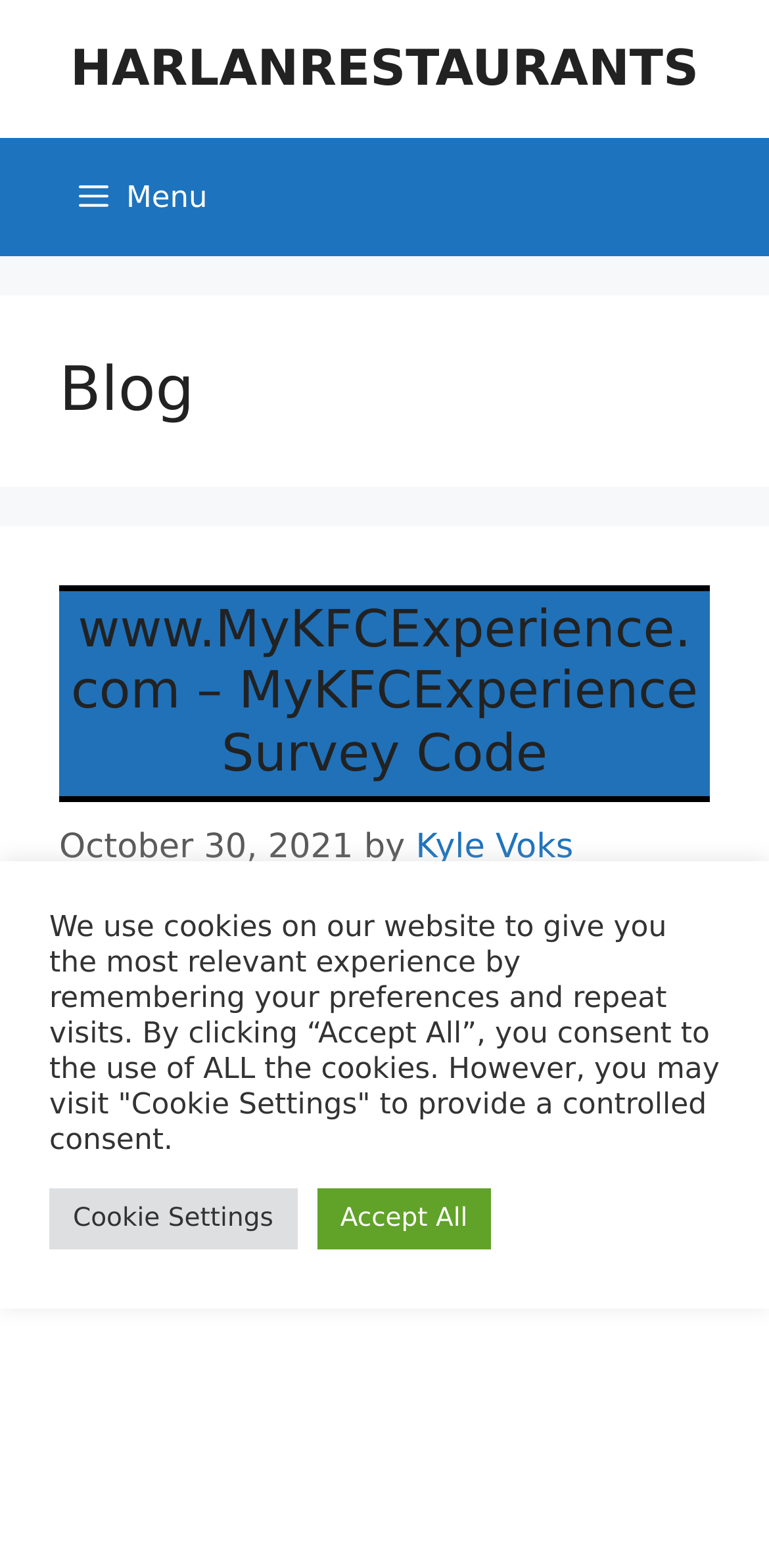When was the blog post published?
Answer the question with a thorough and detailed explanation.

The publication date of the blog post can be found in the content section, which contains a time element with the text 'October 30, 2021'.